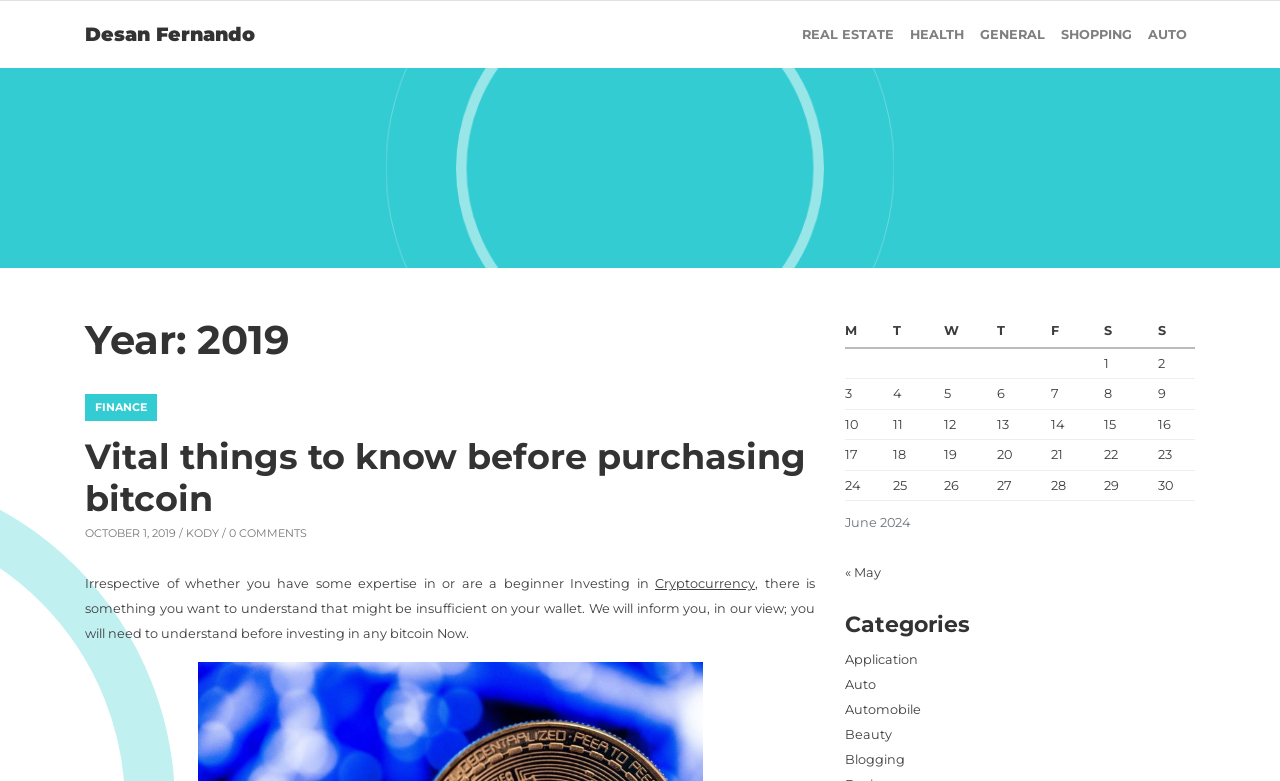What is the author of the blog post?
Make sure to answer the question with a detailed and comprehensive explanation.

The author of the blog post is KODY, which is displayed on the webpage as a link, indicating that KODY is the author of the blog post.